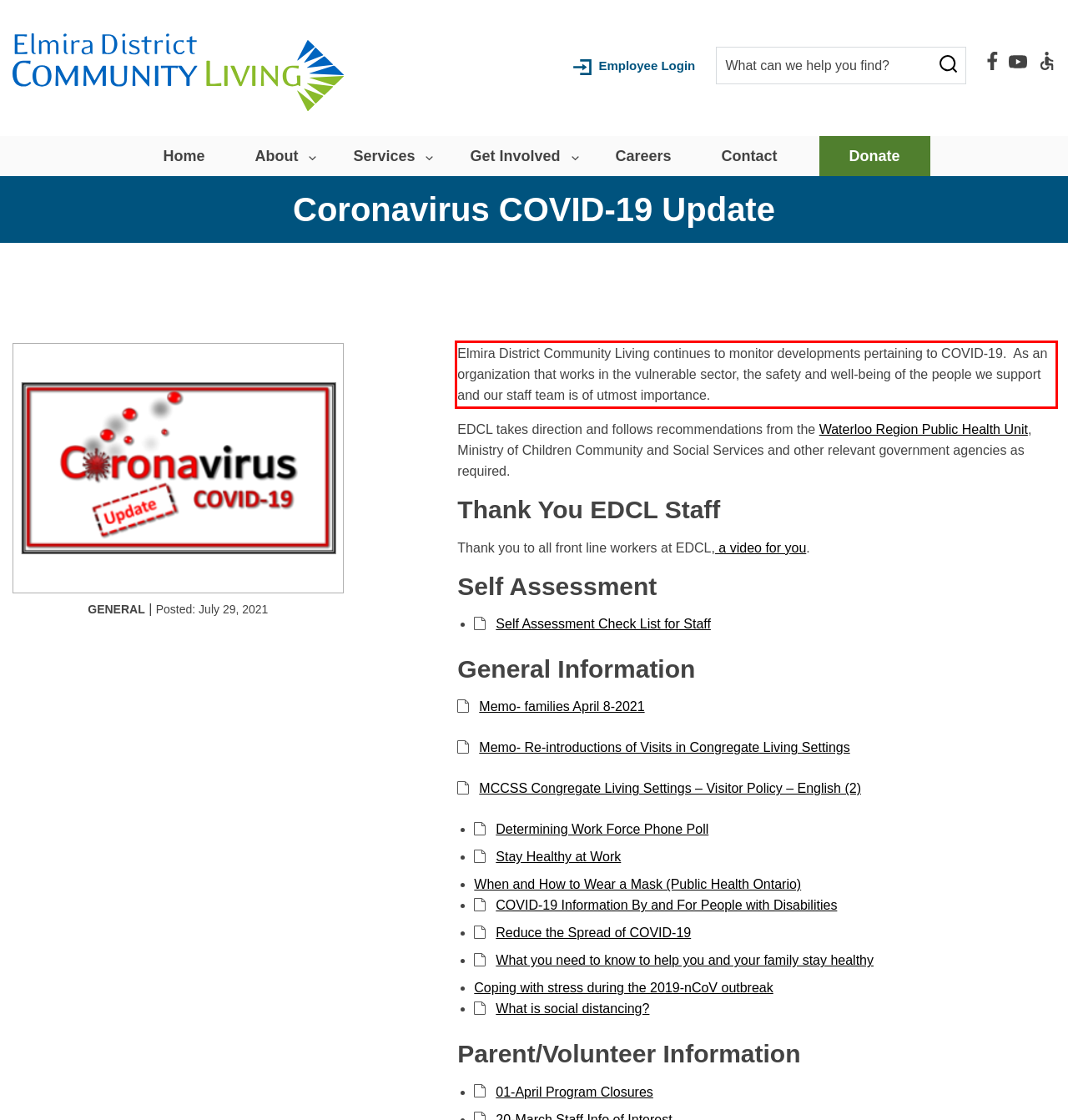Please identify and extract the text from the UI element that is surrounded by a red bounding box in the provided webpage screenshot.

Elmira District Community Living continues to monitor developments pertaining to COVID-19. As an organization that works in the vulnerable sector, the safety and well-being of the people we support and our staff team is of utmost importance.